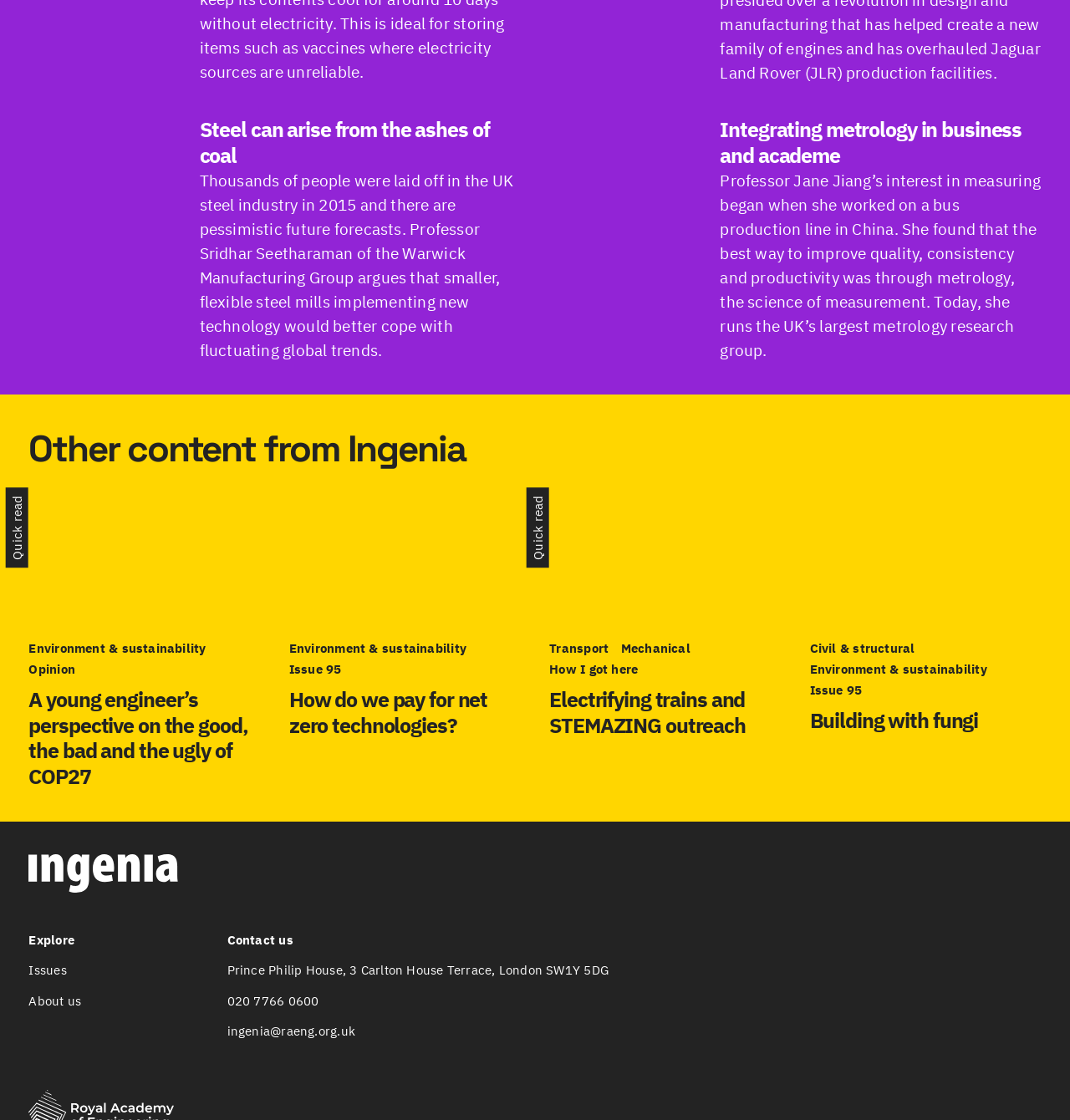Determine the bounding box coordinates of the section I need to click to execute the following instruction: "Read about steel industry". Provide the coordinates as four float numbers between 0 and 1, i.e., [left, top, right, bottom].

[0.027, 0.105, 0.487, 0.323]